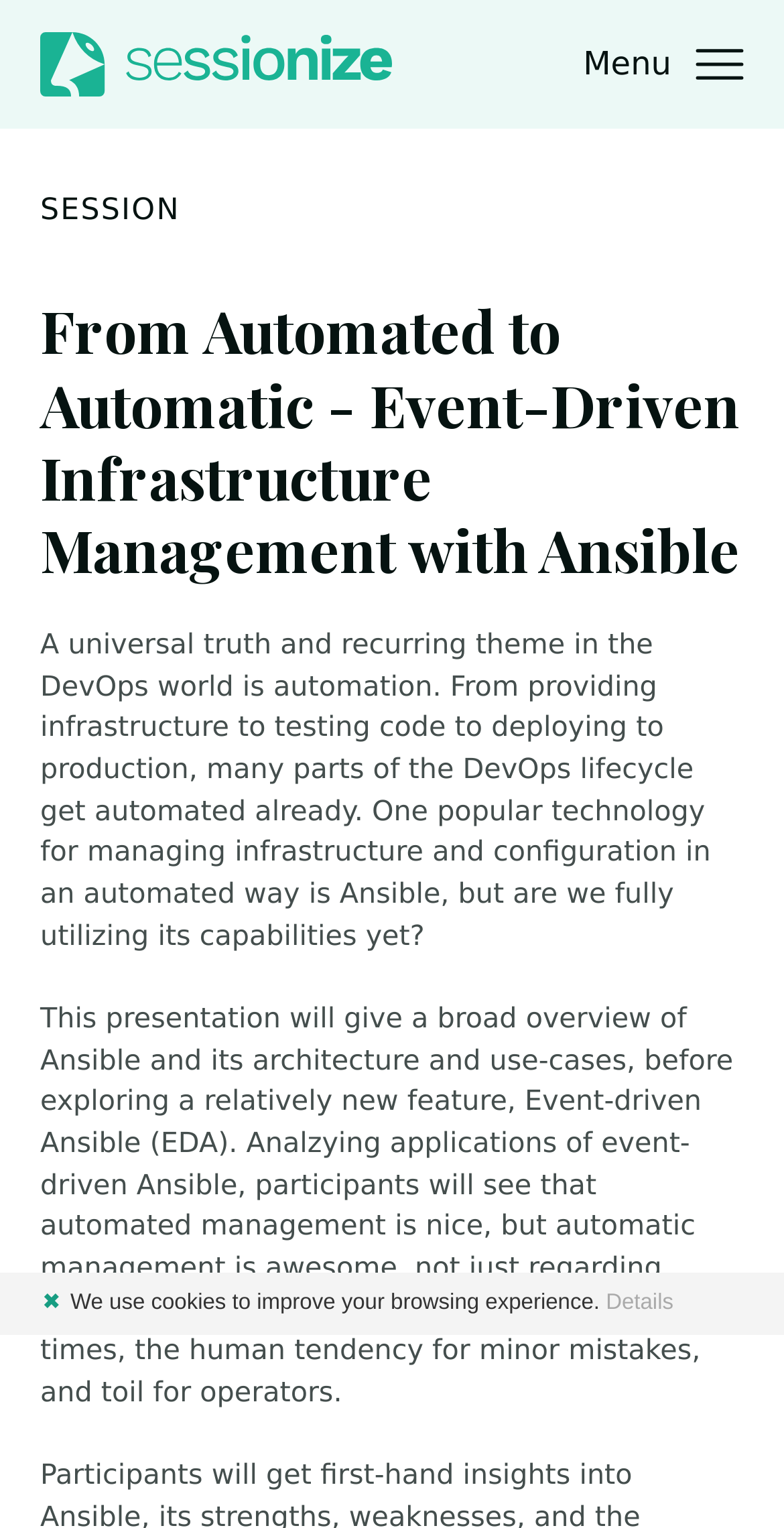Consider the image and give a detailed and elaborate answer to the question: 
What is the feature of Ansible being explored in the presentation?

The feature of Ansible being explored in the presentation is Event-driven Ansible (EDA), as mentioned in the StaticText element 'This presentation will give a broad overview of Ansible and its architecture and use-cases, before exploring a relatively new feature, Event-driven Ansible (EDA)...'.